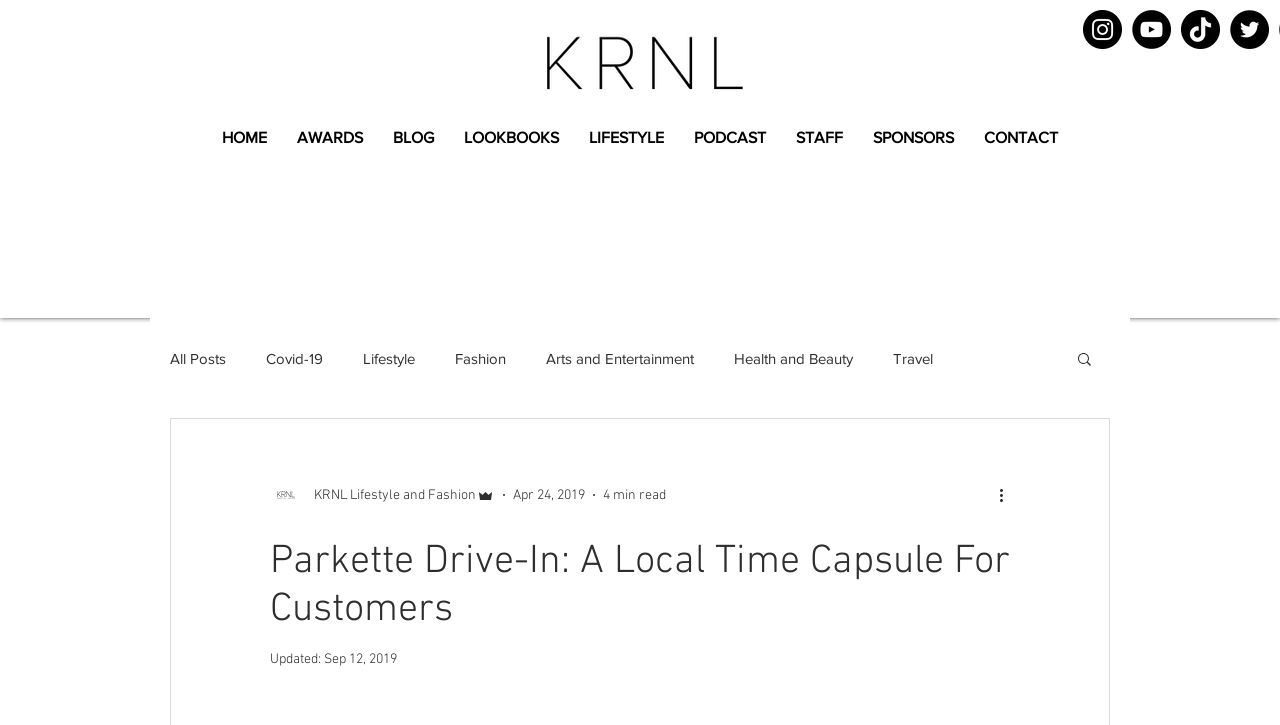Bounding box coordinates should be provided in the format (top-left x, top-left y, bottom-right x, bottom-right y) with all values between 0 and 1. Identify the bounding box for this UI element: Sponsored Content

[0.669, 0.592, 0.769, 0.616]